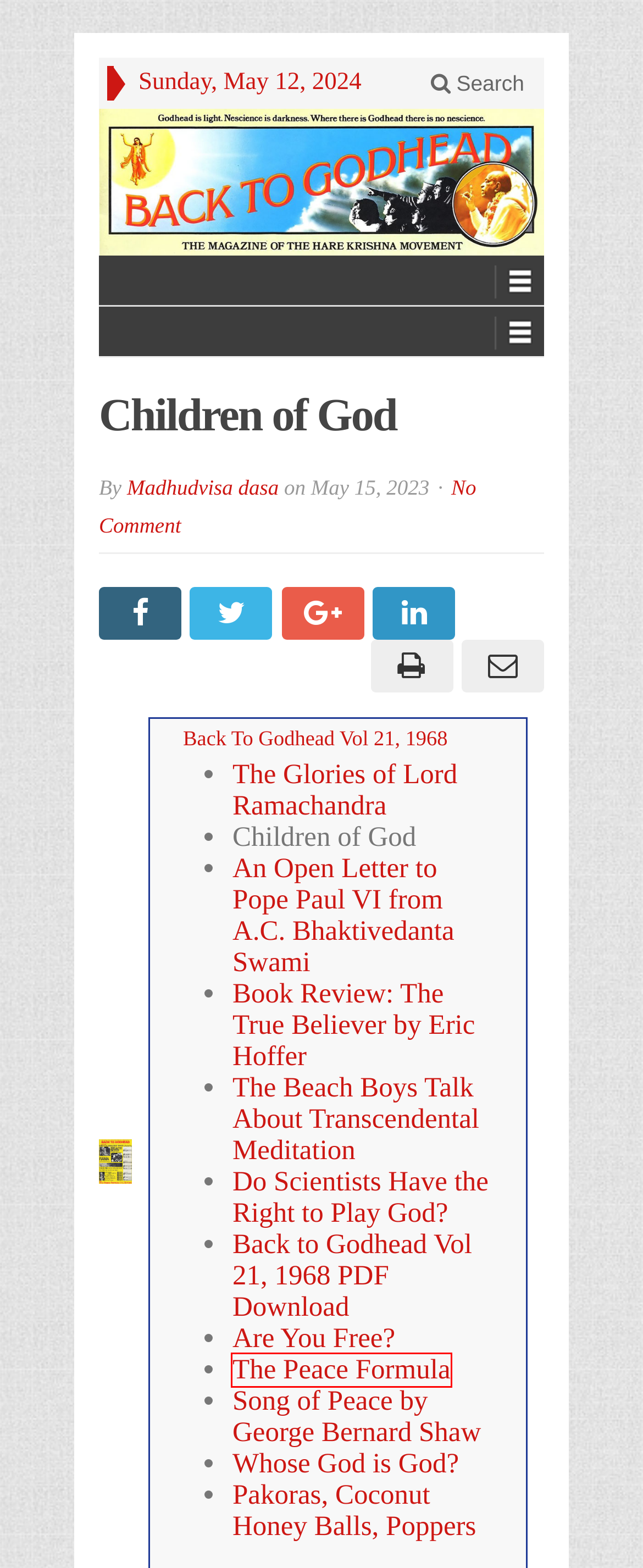Provided is a screenshot of a webpage with a red bounding box around an element. Select the most accurate webpage description for the page that appears after clicking the highlighted element. Here are the candidates:
A. Madhudvisa dasa – Back to Godhead
B. Back to Godhead Vol 21, 1968 PDF Download – Back to Godhead
C. The Peace Formula – Back to Godhead
D. Back To Godhead Vol 21, 1968 – Back to Godhead
E. An Open Letter to Pope Paul VI from A.C. Bhaktivedanta Swami – Back to Godhead
F. The Glories of Lord Ramachandra – Back to Godhead
G. Are You Free? – Back to Godhead
H. Song of Peace by George Bernard Shaw – Back to Godhead

C